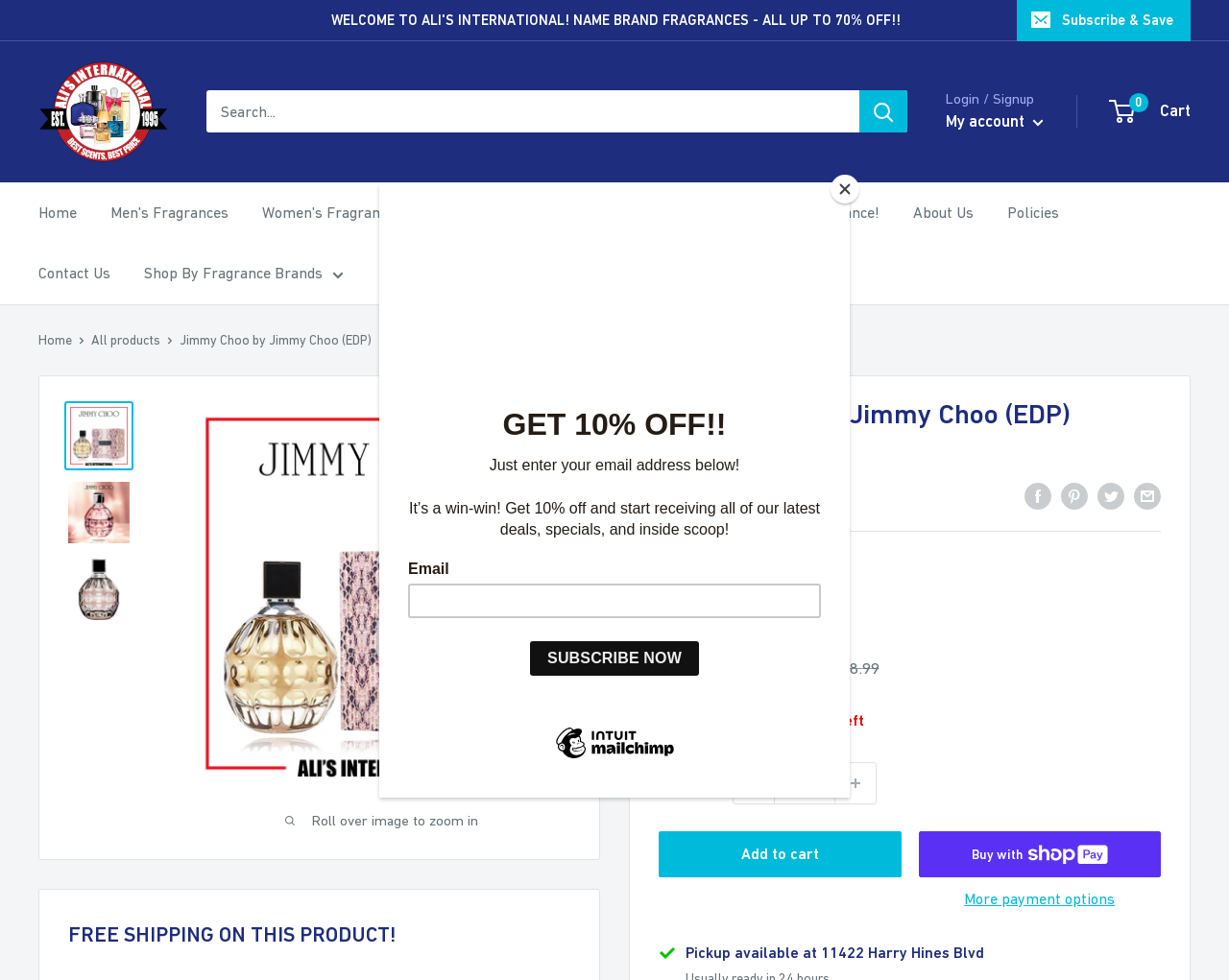Please determine and provide the text content of the webpage's heading.

Jimmy Choo by Jimmy Choo (EDP)